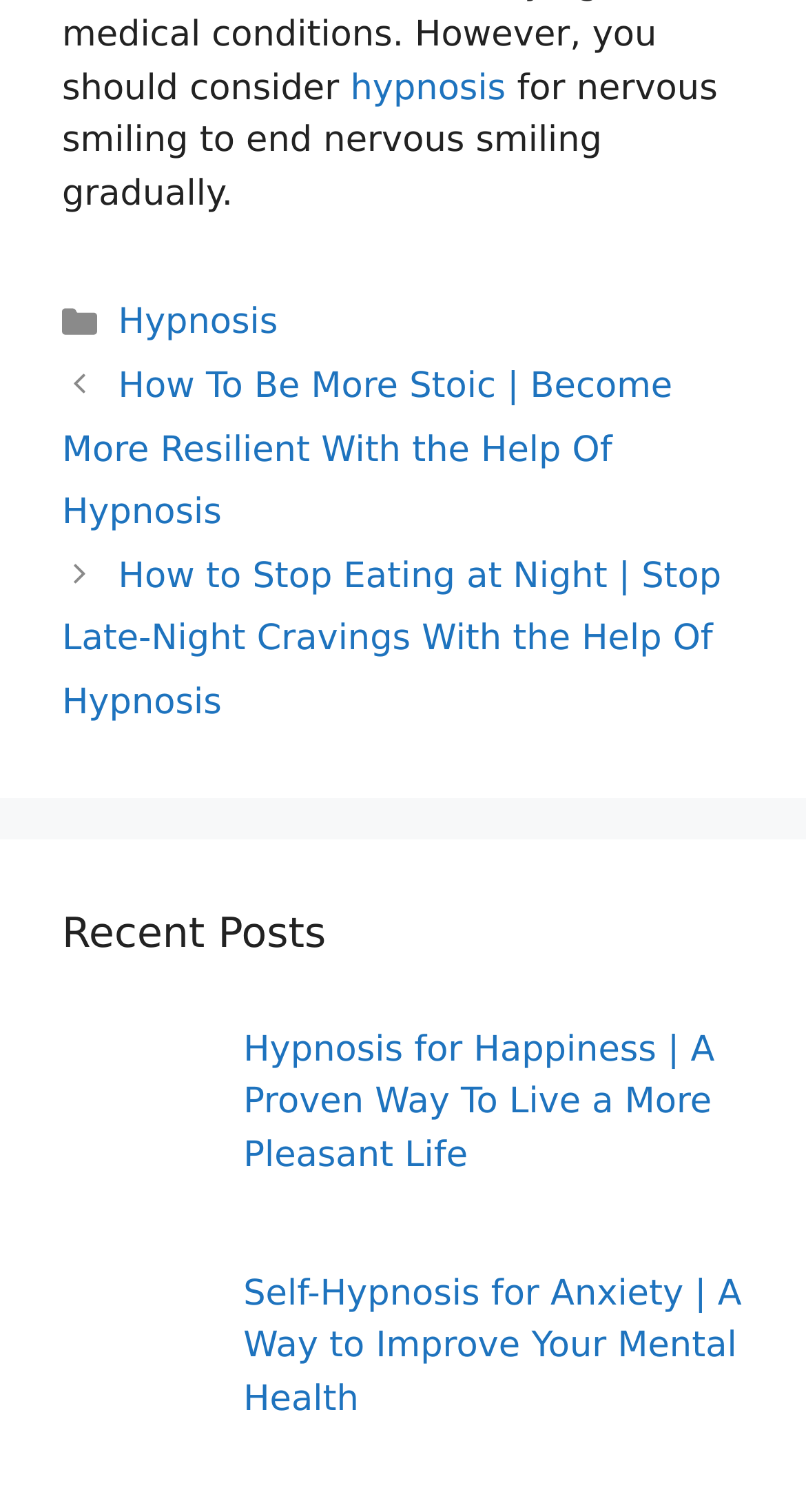What type of images are used in this webpage? Refer to the image and provide a one-word or short phrase answer.

Portrait and landscape images